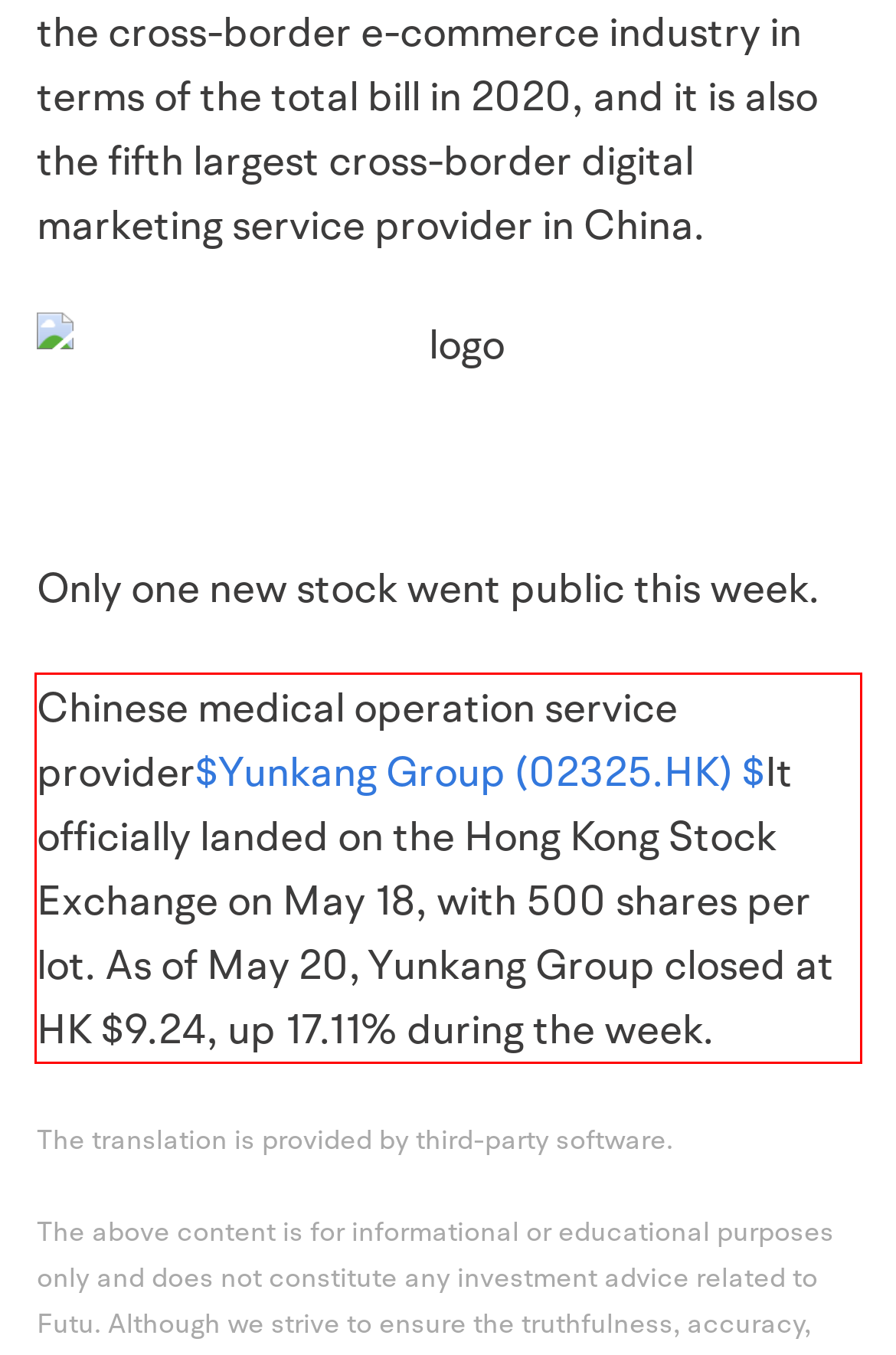Given a screenshot of a webpage containing a red bounding box, perform OCR on the text within this red bounding box and provide the text content.

Chinese medical operation service provider$Yunkang Group (02325.HK) $It officially landed on the Hong Kong Stock Exchange on May 18, with 500 shares per lot. As of May 20, Yunkang Group closed at HK $9.24, up 17.11% during the week.